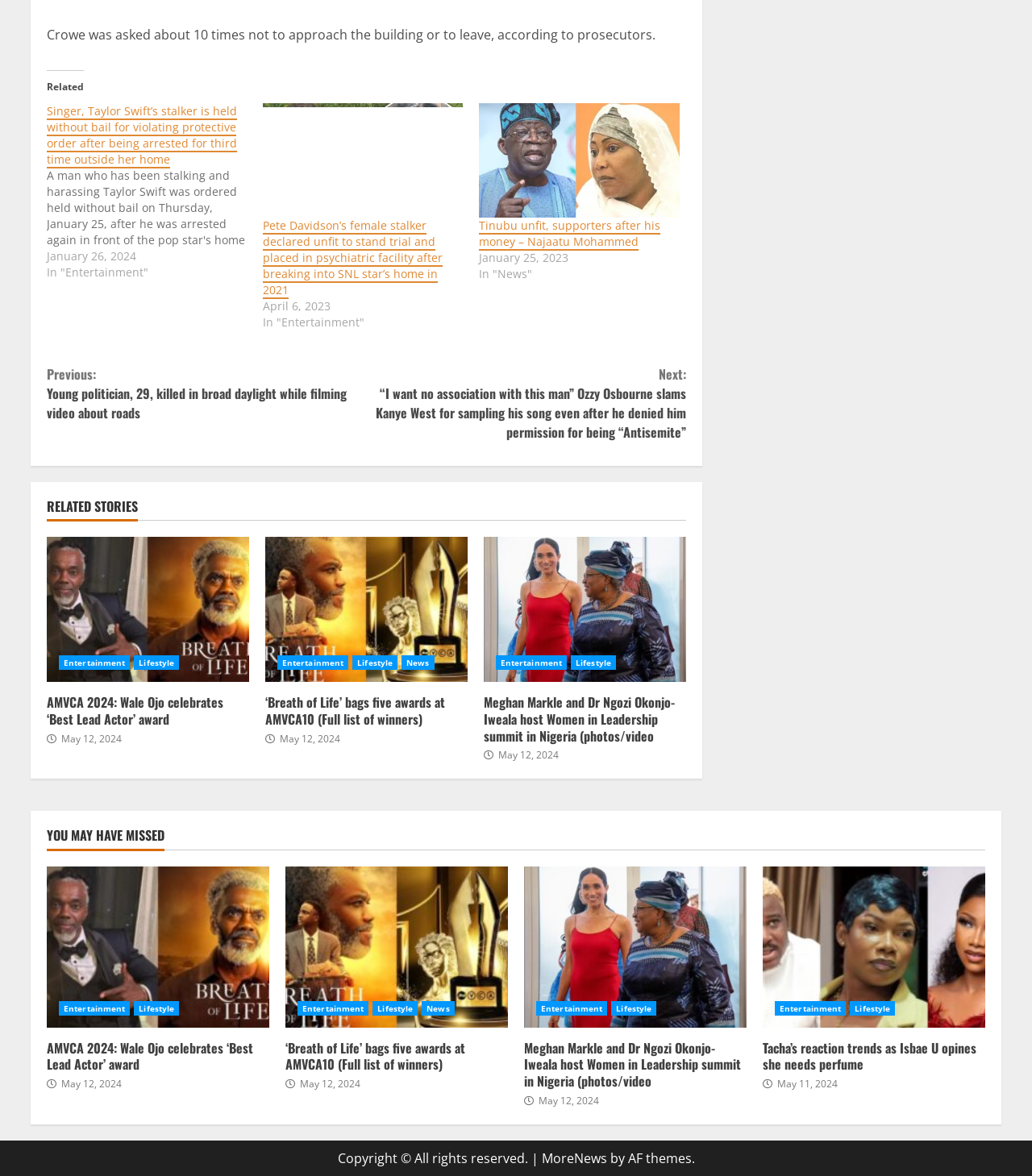Determine the bounding box coordinates of the clickable region to execute the instruction: "Read the article 'Meghan Markle and Dr Ngozi Okonjo-Iweala host Women in Leadership summit in Nigeria (photos/video'". The coordinates should be four float numbers between 0 and 1, denoted as [left, top, right, bottom].

[0.469, 0.457, 0.665, 0.58]